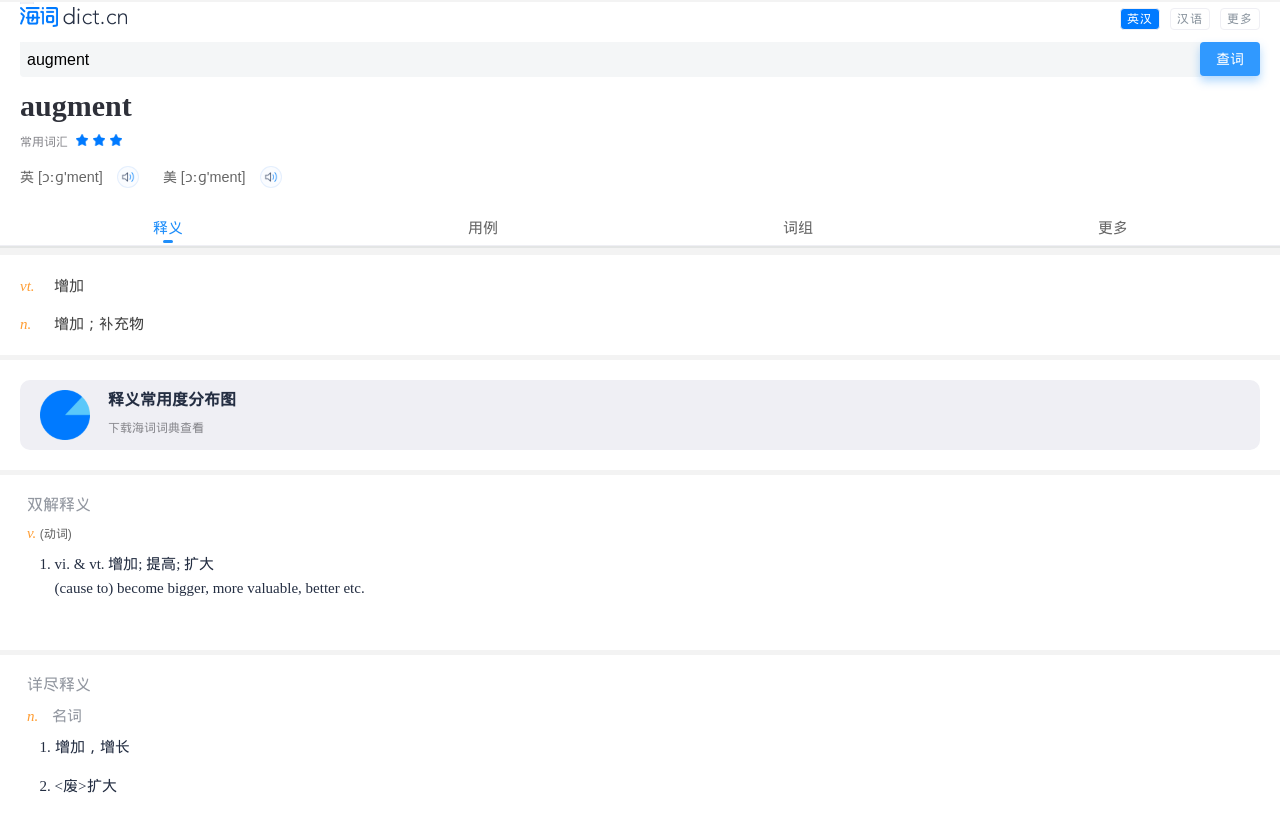Predict the bounding box for the UI component with the following description: "Individuals".

None